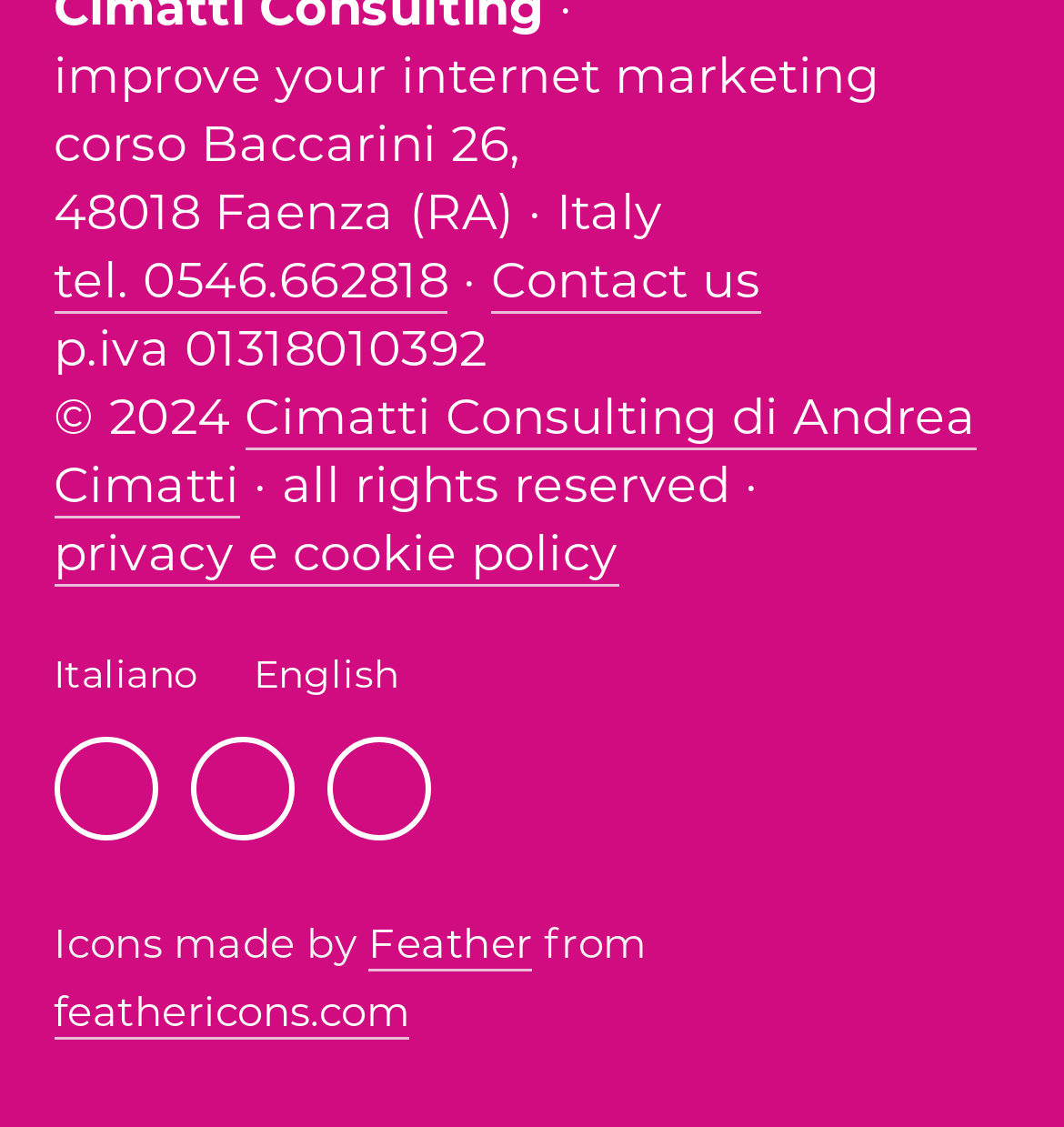Identify the bounding box coordinates of the clickable section necessary to follow the following instruction: "Call the phone number". The coordinates should be presented as four float numbers from 0 to 1, i.e., [left, top, right, bottom].

[0.05, 0.222, 0.422, 0.278]